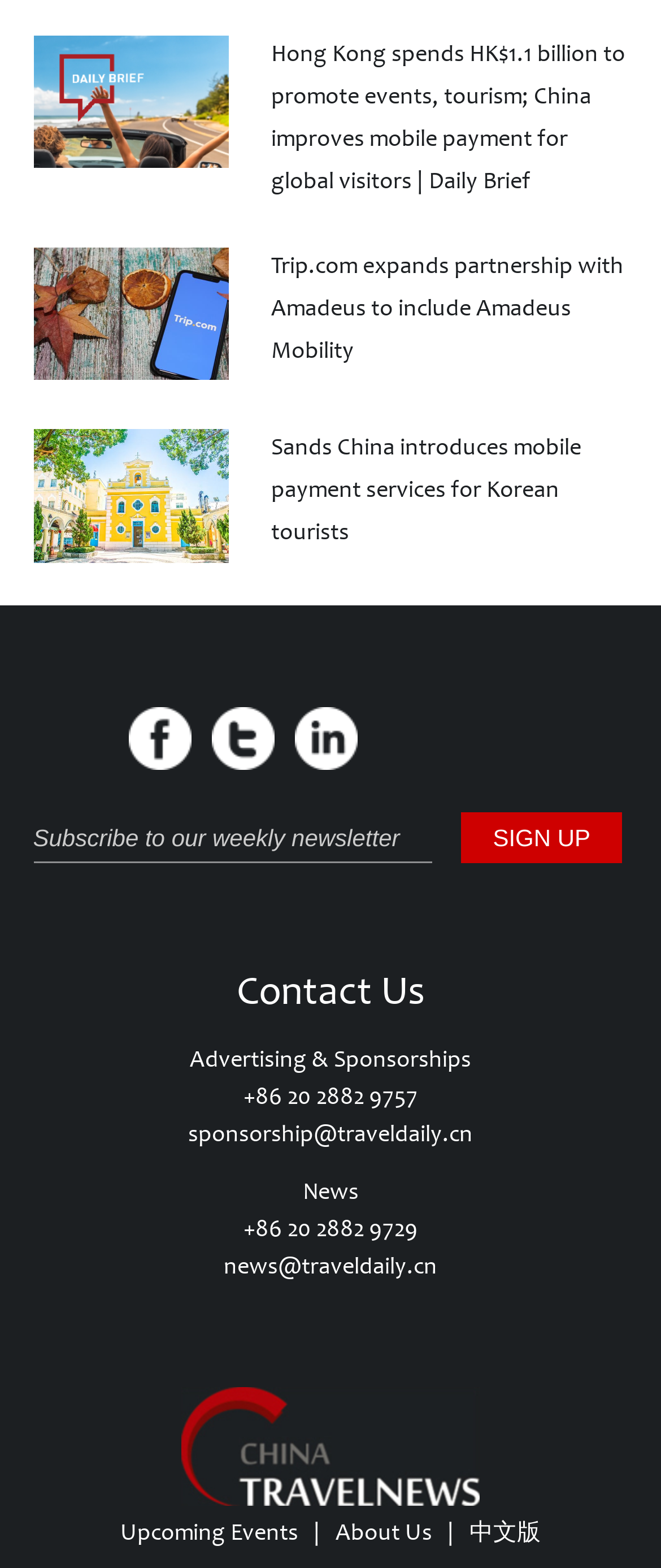Determine the bounding box coordinates of the area to click in order to meet this instruction: "Subscribe to the weekly newsletter".

[0.05, 0.519, 0.653, 0.551]